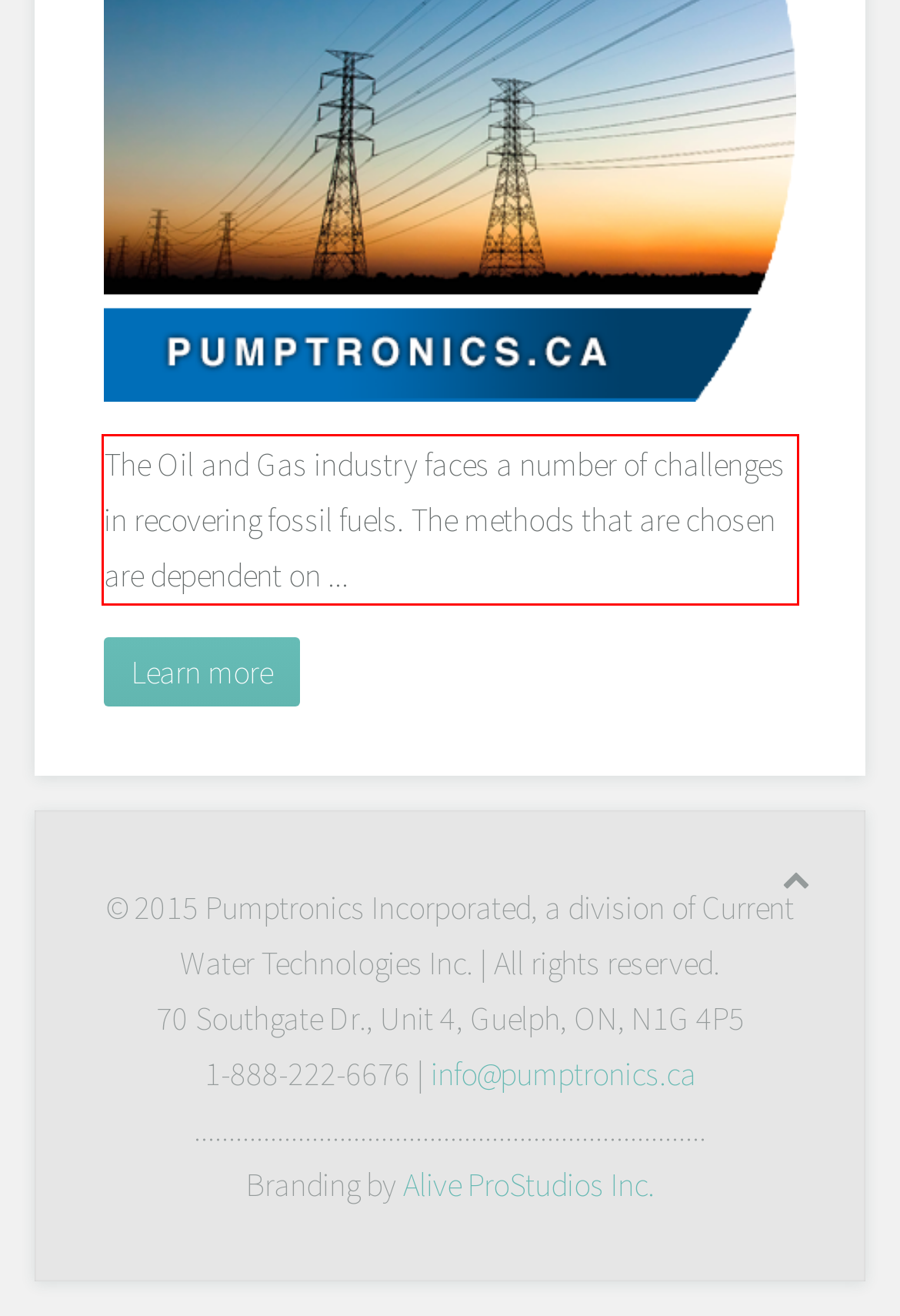Please analyze the screenshot of a webpage and extract the text content within the red bounding box using OCR.

The Oil and Gas industry faces a number of challenges in recovering fossil fuels. The methods that are chosen are dependent on ...